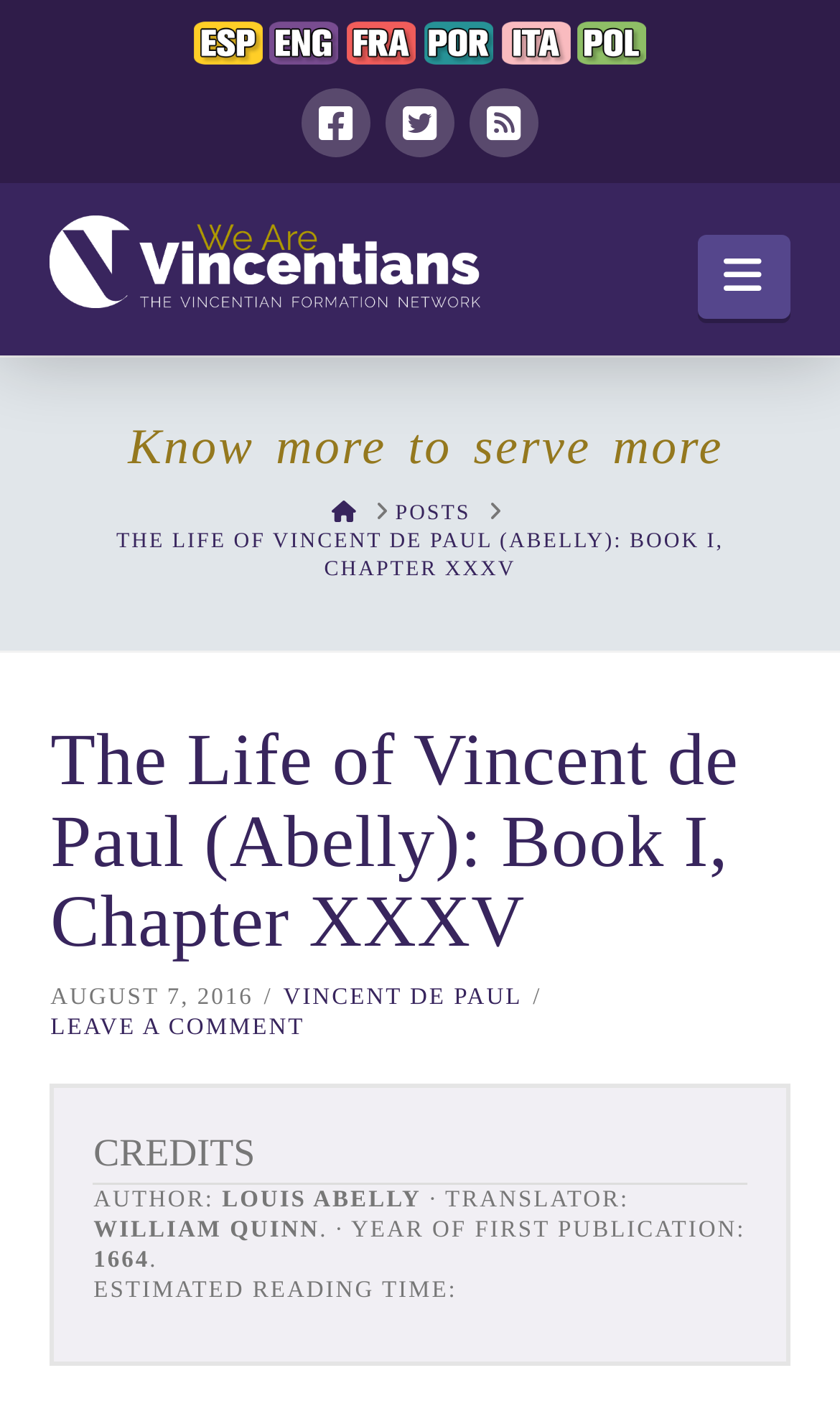Locate the coordinates of the bounding box for the clickable region that fulfills this instruction: "Leave a comment on the post".

[0.06, 0.724, 0.363, 0.743]